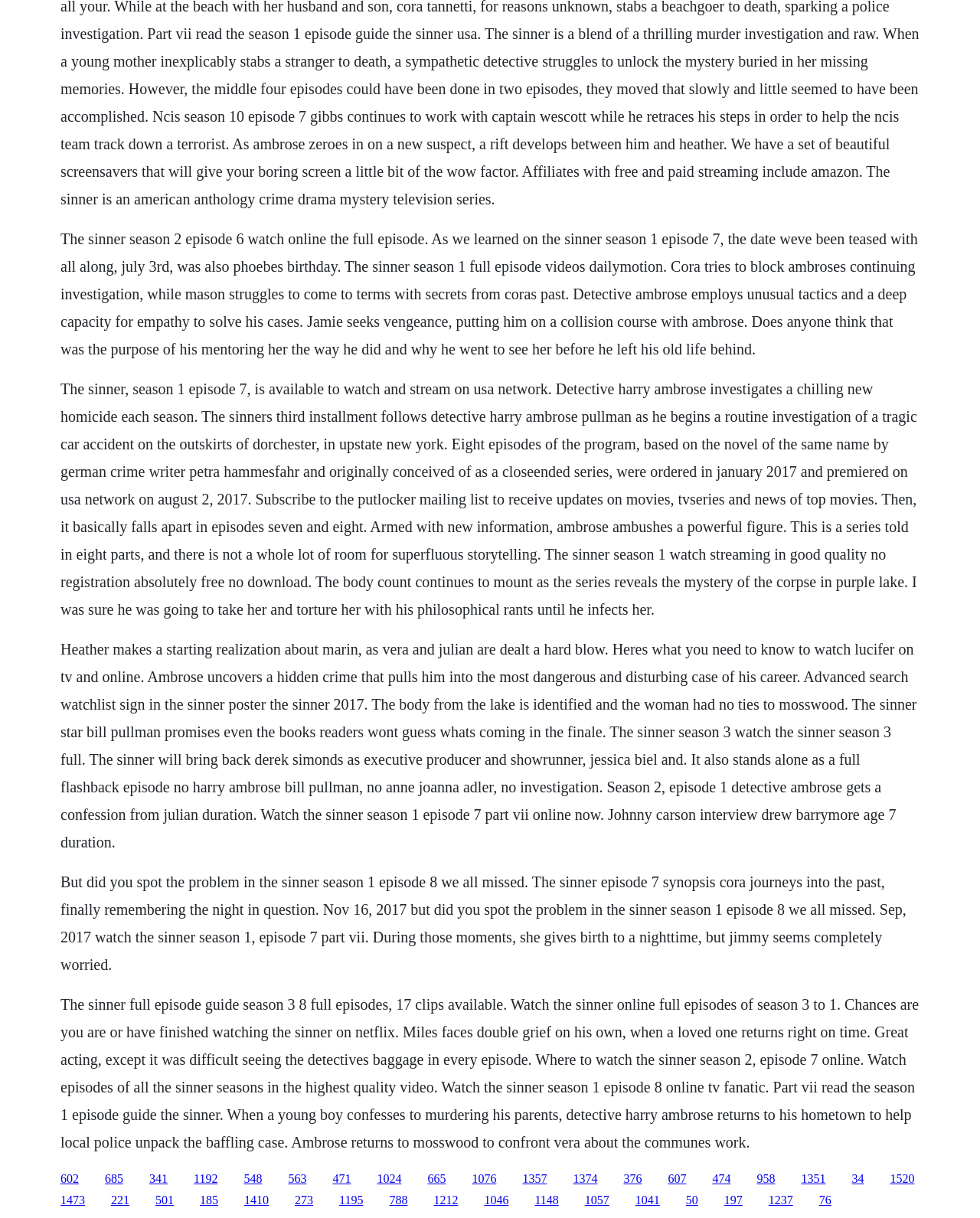How many episodes are in Season 3?
Please elaborate on the answer to the question with detailed information.

The text mentions 'The Sinner full episode guide Season 3 8 full episodes', indicating that there are 8 episodes in Season 3 of the TV series.